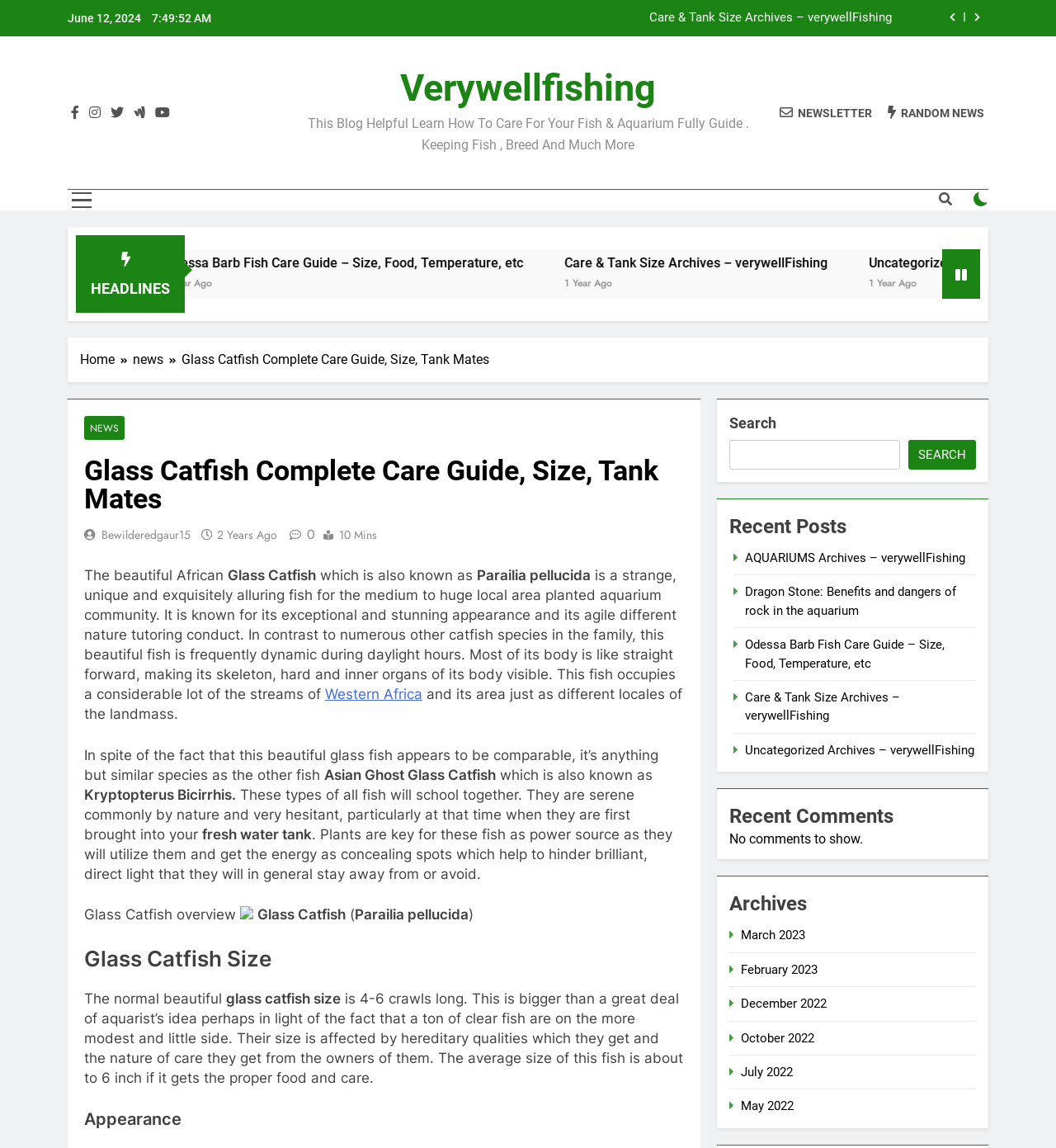Based on the element description AQUARIUMS Archives – verywellFishing, identify the bounding box coordinates for the UI element. The coordinates should be in the format (top-left x, top-left y, bottom-right x, bottom-right y) and within the 0 to 1 range.

[0.326, 0.105, 0.844, 0.116]